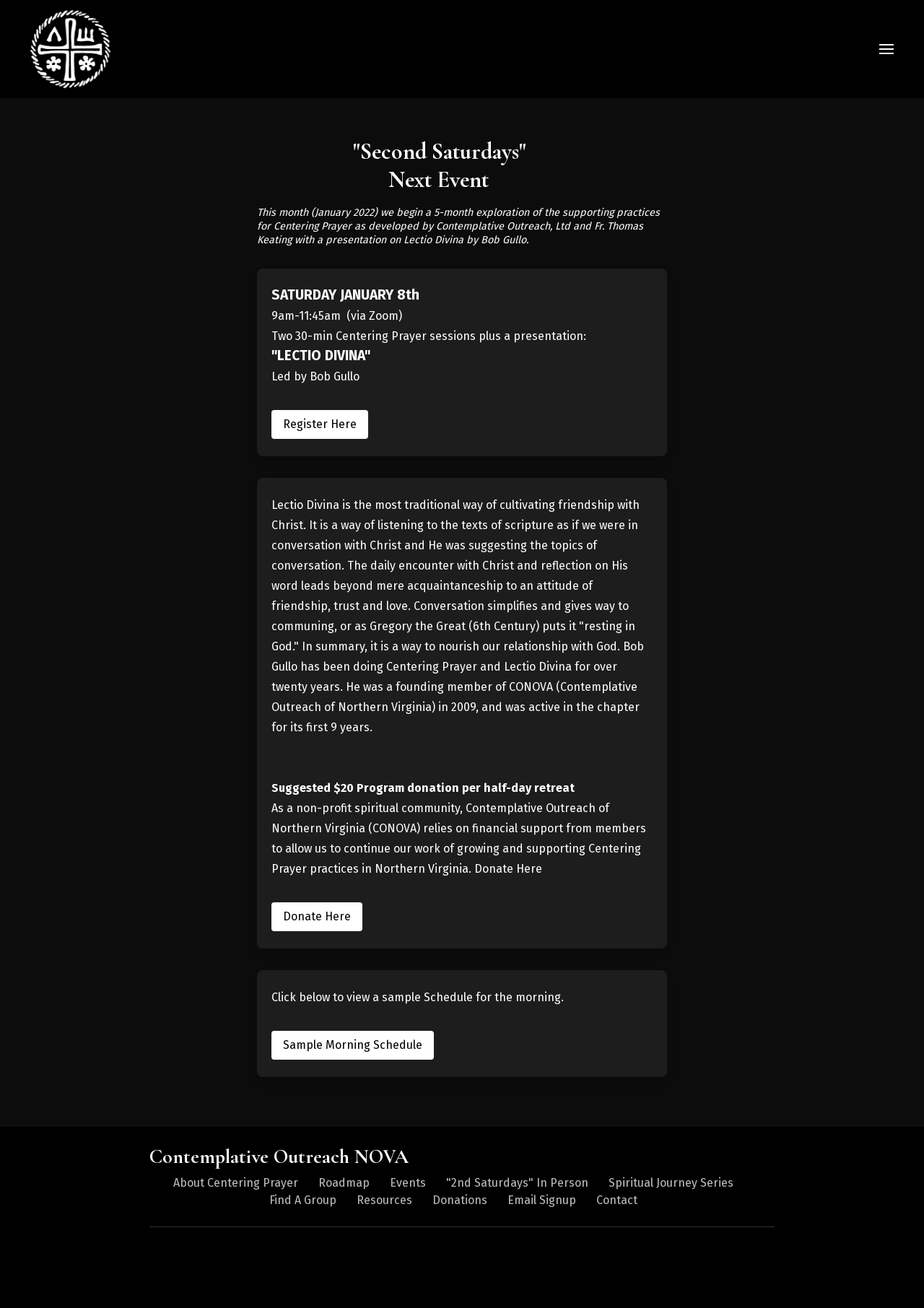Find the bounding box coordinates for the area you need to click to carry out the instruction: "Learn about Lectio Divina". The coordinates should be four float numbers between 0 and 1, indicated as [left, top, right, bottom].

[0.294, 0.218, 0.706, 0.296]